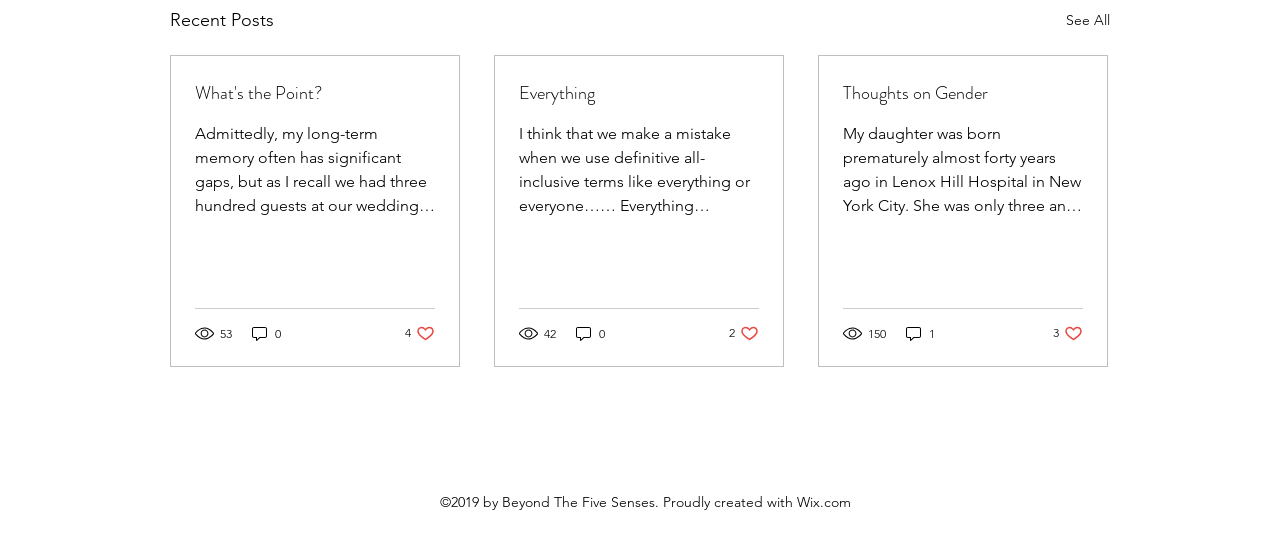Can you find the bounding box coordinates for the element that needs to be clicked to execute this instruction: "Click on the 'See All' link"? The coordinates should be given as four float numbers between 0 and 1, i.e., [left, top, right, bottom].

[0.833, 0.011, 0.867, 0.064]